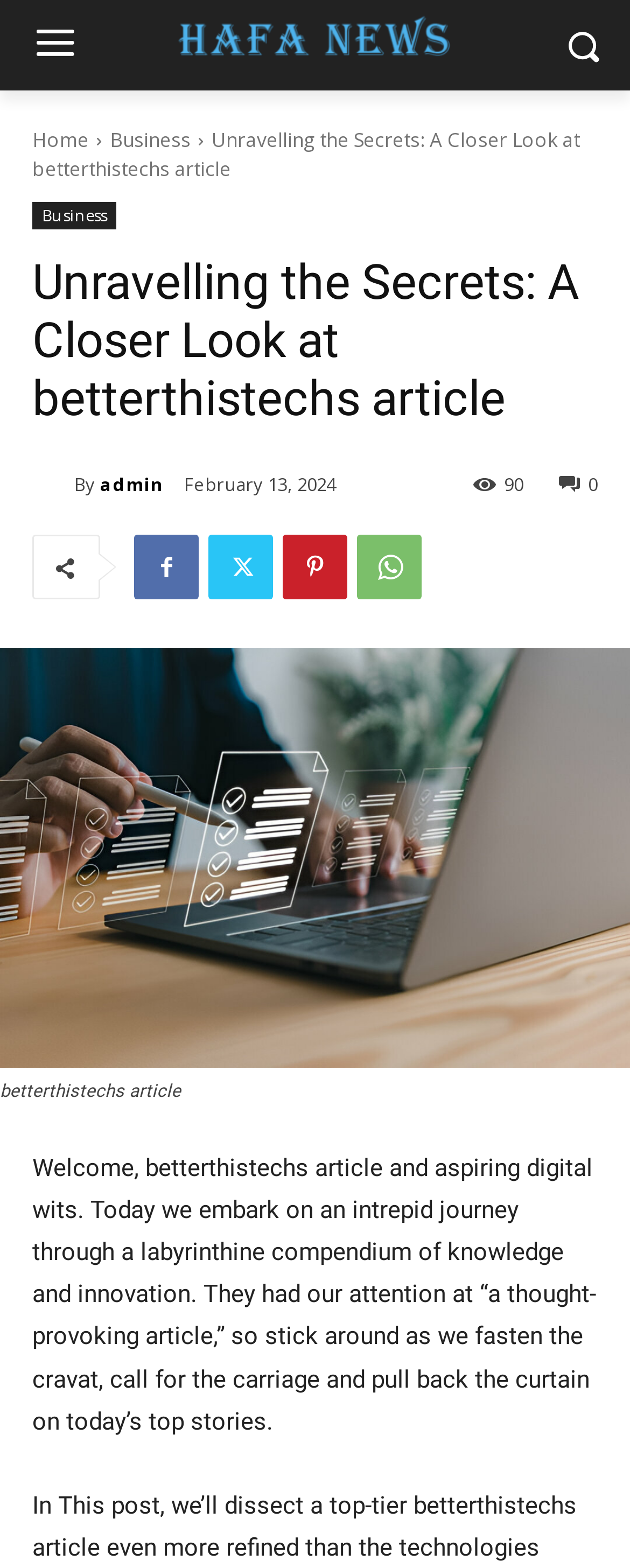Who is the author of the article?
Please provide a single word or phrase answer based on the image.

admin